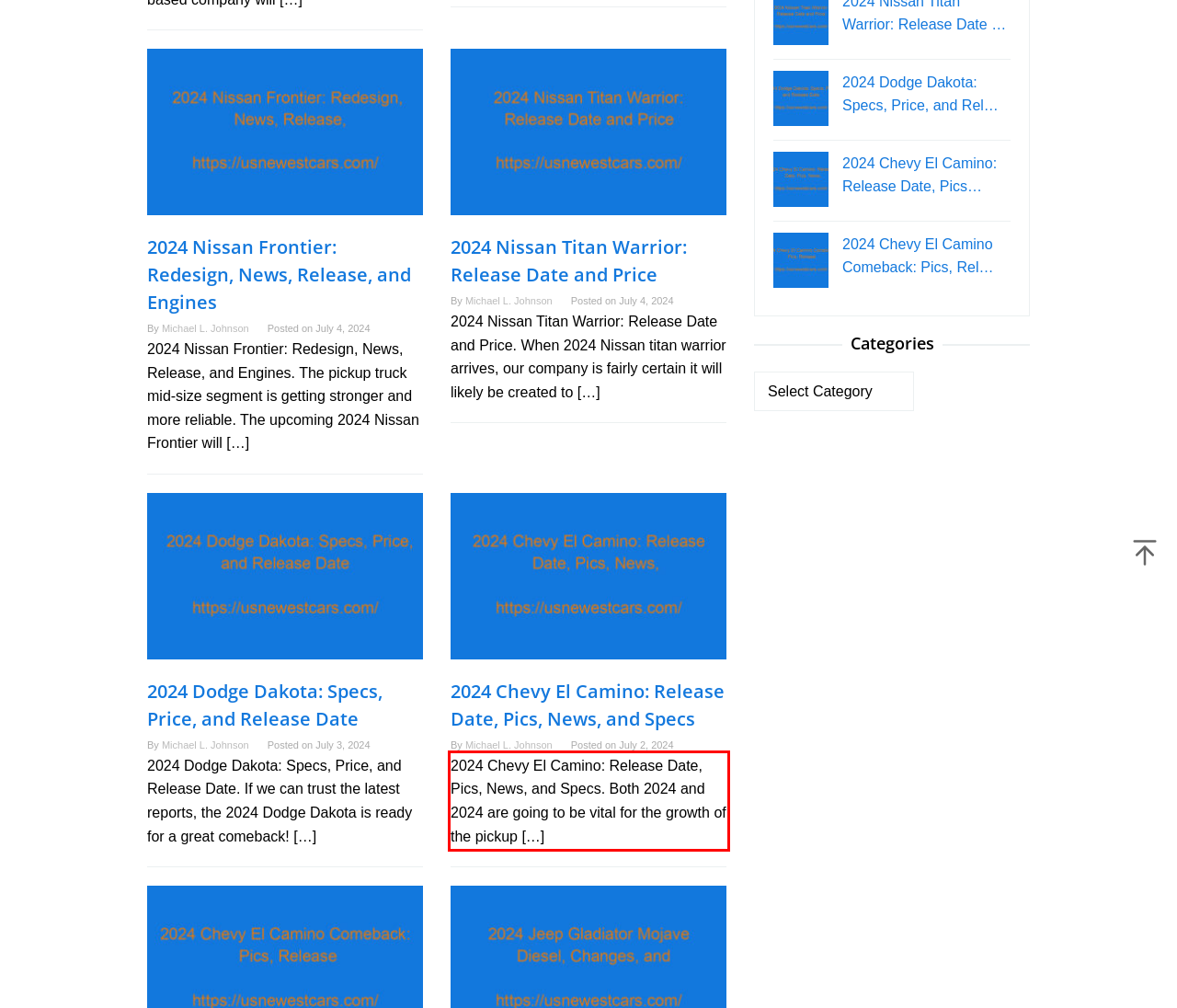Please take the screenshot of the webpage, find the red bounding box, and generate the text content that is within this red bounding box.

2024 Chevy El Camino: Release Date, Pics, News, and Specs. Both 2024 and 2024 are going to be vital for the growth of the pickup […]